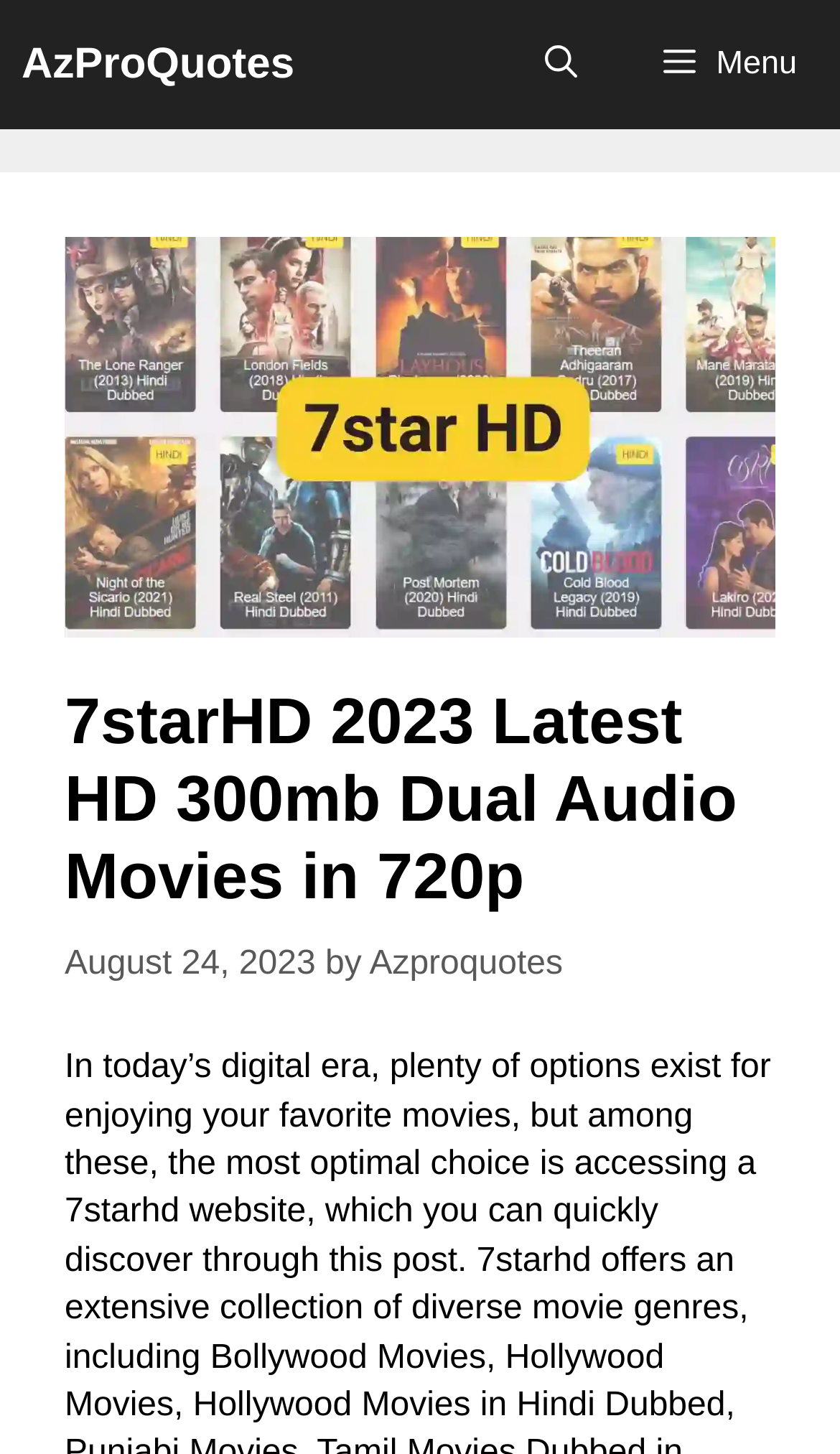What is the purpose of the 'Menu' button?
Please provide a comprehensive answer based on the contents of the image.

The 'Menu' button has an attribute 'expanded: False' and 'controls: primary-menu', which suggests that its purpose is to expand the primary menu when clicked.